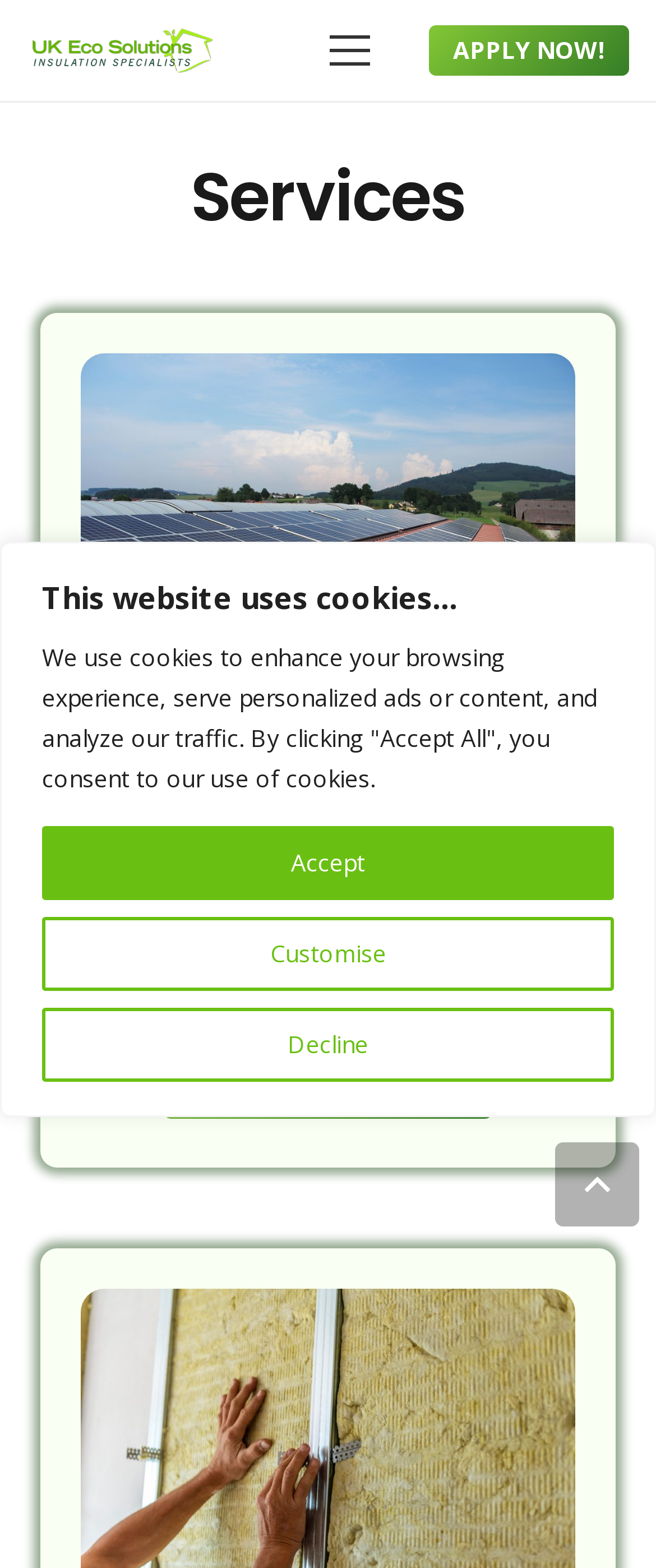Please specify the coordinates of the bounding box for the element that should be clicked to carry out this instruction: "Click the 'Menu' link". The coordinates must be four float numbers between 0 and 1, formatted as [left, top, right, bottom].

[0.47, 0.005, 0.597, 0.059]